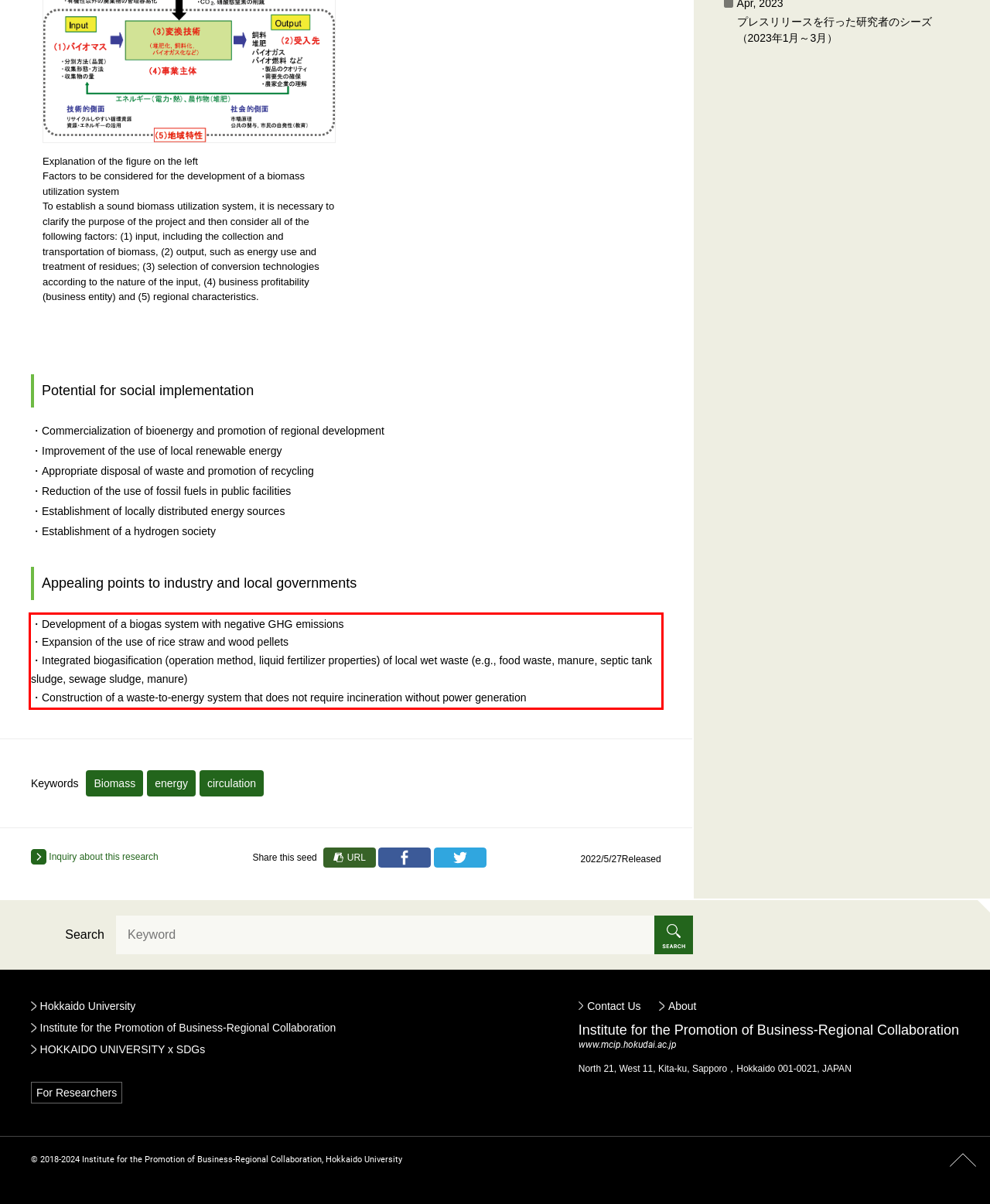Within the screenshot of the webpage, locate the red bounding box and use OCR to identify and provide the text content inside it.

・Development of a biogas system with negative GHG emissions ・Expansion of the use of rice straw and wood pellets ・Integrated biogasification (operation method, liquid fertilizer properties) of local wet waste (e.g., food waste, manure, septic tank sludge, sewage sludge, manure) ・Construction of a waste-to-energy system that does not require incineration without power generation